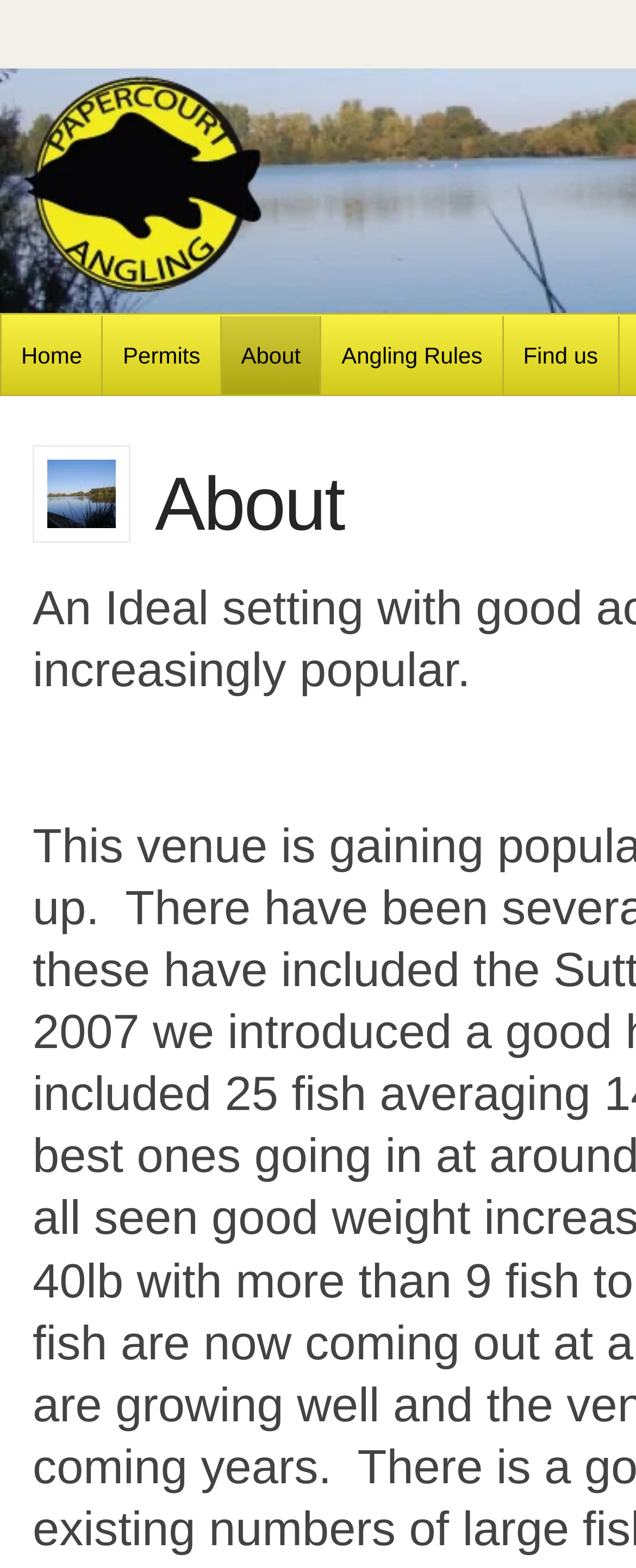Give a full account of the webpage's elements and their arrangement.

This webpage is about Papercourt Angling, with a focus on its venue and fishing activities. At the top, there is a main menu with a heading that reads "Main menu". Below the heading, there are six links in a row, including "Skip to content", "Home", "Permits", "About", "Angling Rules", and "Find us". The "Find us" link has a sub-link called "Papercourt Fishing", which is accompanied by an image with the same name. The image is positioned to the left of the sub-link.

On the page, there is a brief description of the venue, stating that it has good access to the water and is gaining popularity due to increasing fish weights.